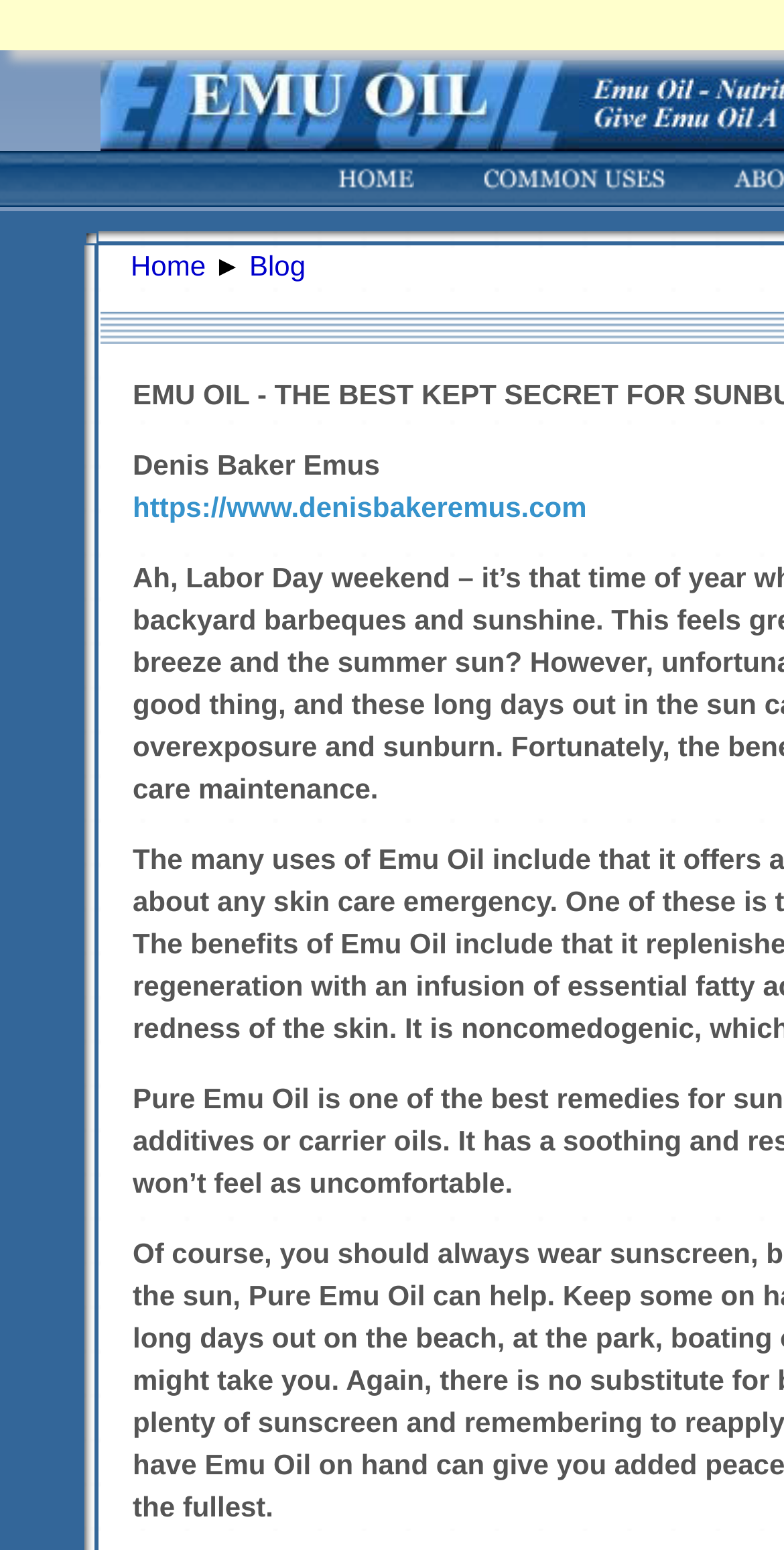Bounding box coordinates must be specified in the format (top-left x, top-left y, bottom-right x, bottom-right y). All values should be floating point numbers between 0 and 1. What are the bounding box coordinates of the UI element described as: alt="Common Uses"

[0.616, 0.097, 0.849, 0.134]